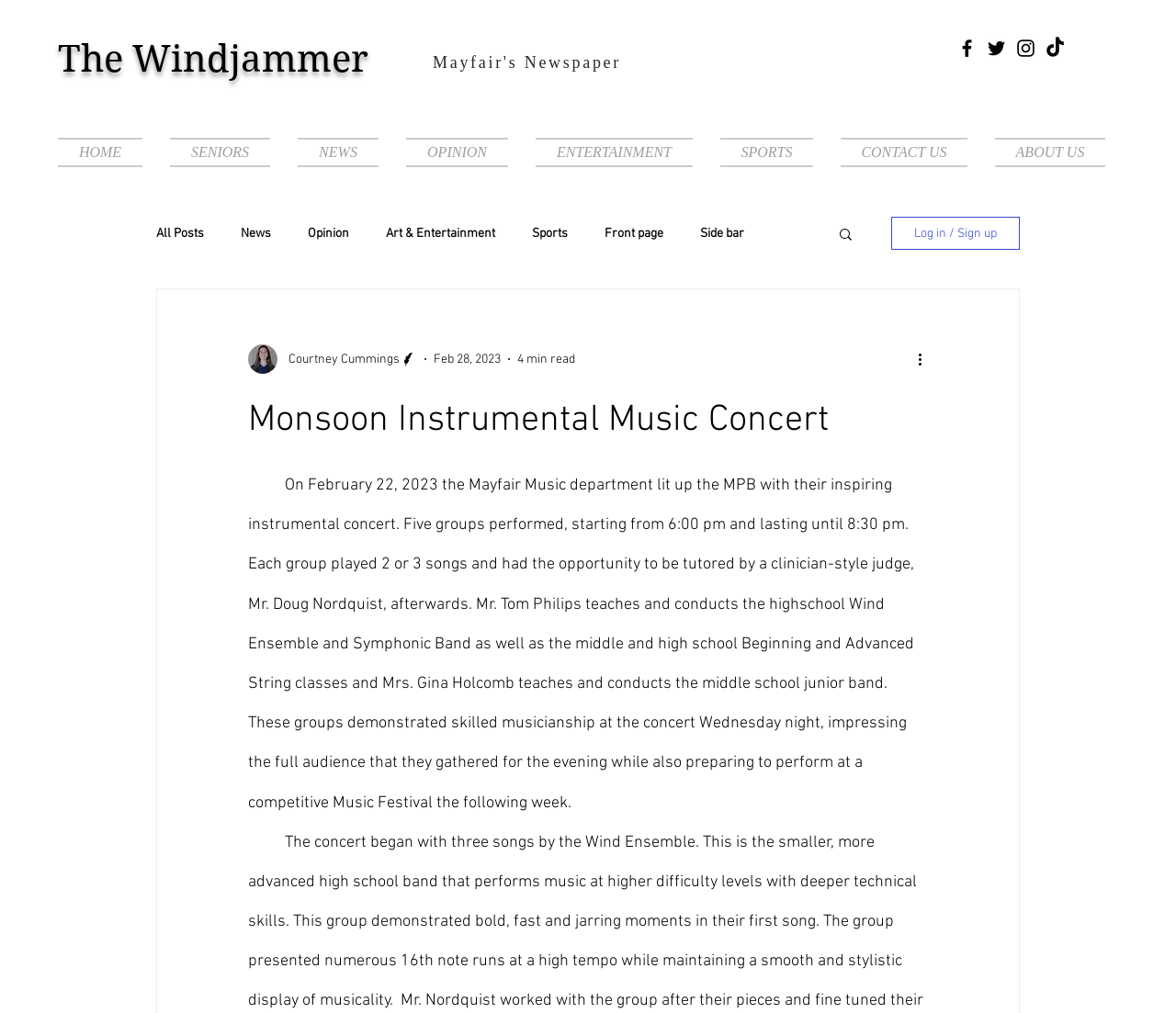Based on the provided description, "Movie Side bar", find the bounding box of the corresponding UI element in the screenshot.

[0.269, 0.295, 0.336, 0.311]